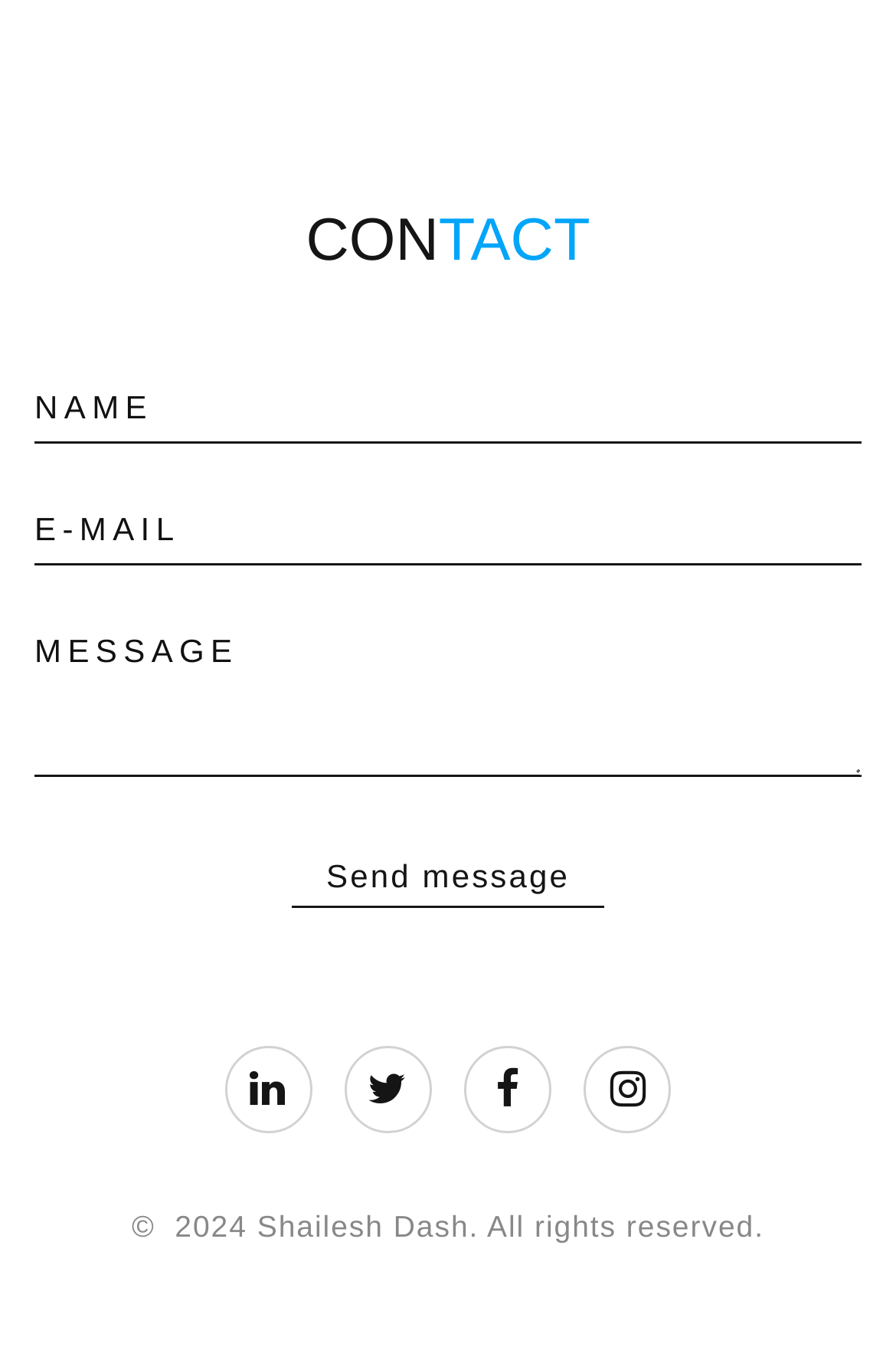Based on the visual content of the image, answer the question thoroughly: How many social media links are there?

There are four social media links at the bottom of the webpage, represented by icons, which can be inferred from the OCR text '', '', '', and ''.